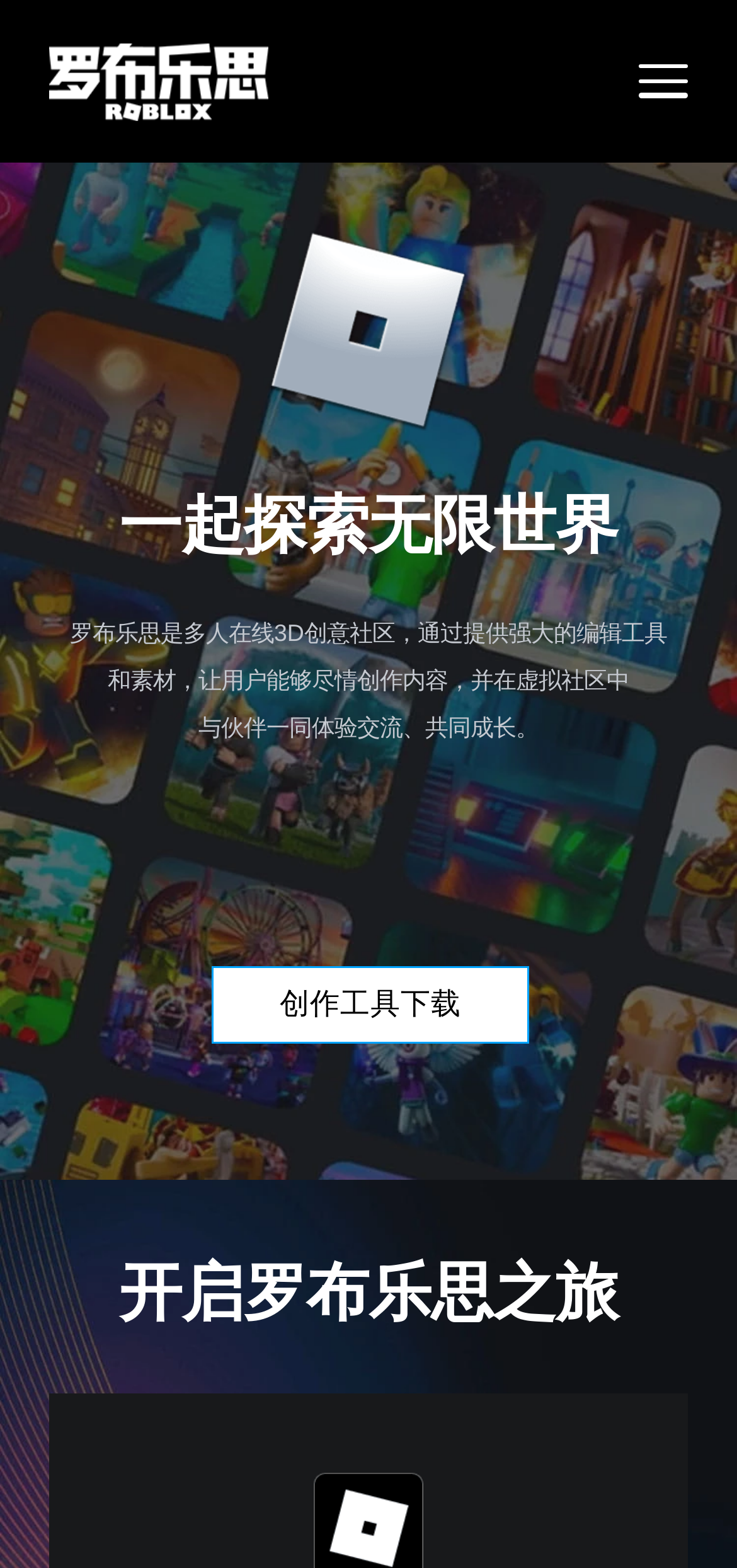Please use the details from the image to answer the following question comprehensively:
What is the name of the journey that users can embark on?

The name of the journey can be found in the heading element '开启罗布乐思之旅' at the bottom of the webpage, which suggests that it is a key part of the online community.